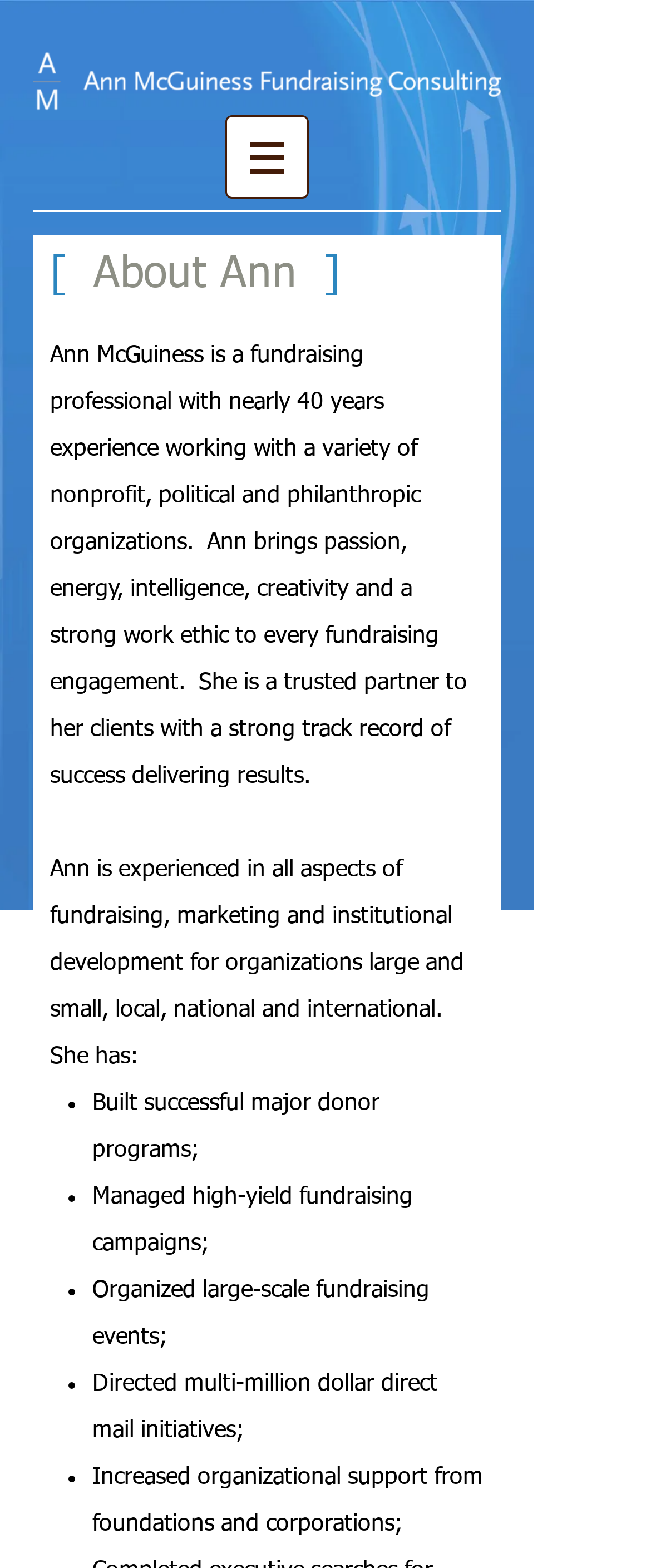What is Ann McGuiness's profession?
Please craft a detailed and exhaustive response to the question.

Based on the webpage content, Ann McGuiness is described as a fundraising professional with nearly 40 years of experience working with various nonprofit, political, and philanthropic organizations.